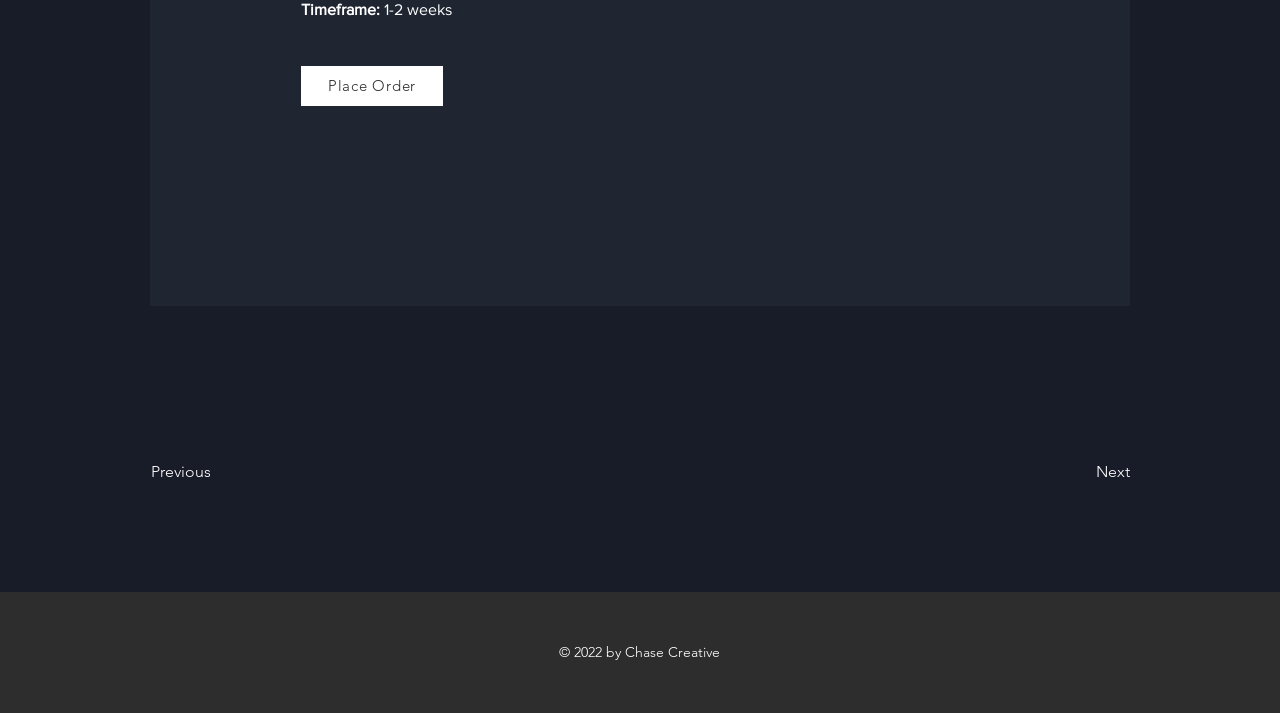Please provide the bounding box coordinates in the format (top-left x, top-left y, bottom-right x, bottom-right y). Remember, all values are floating point numbers between 0 and 1. What is the bounding box coordinate of the region described as: Next

[0.777, 0.634, 0.883, 0.69]